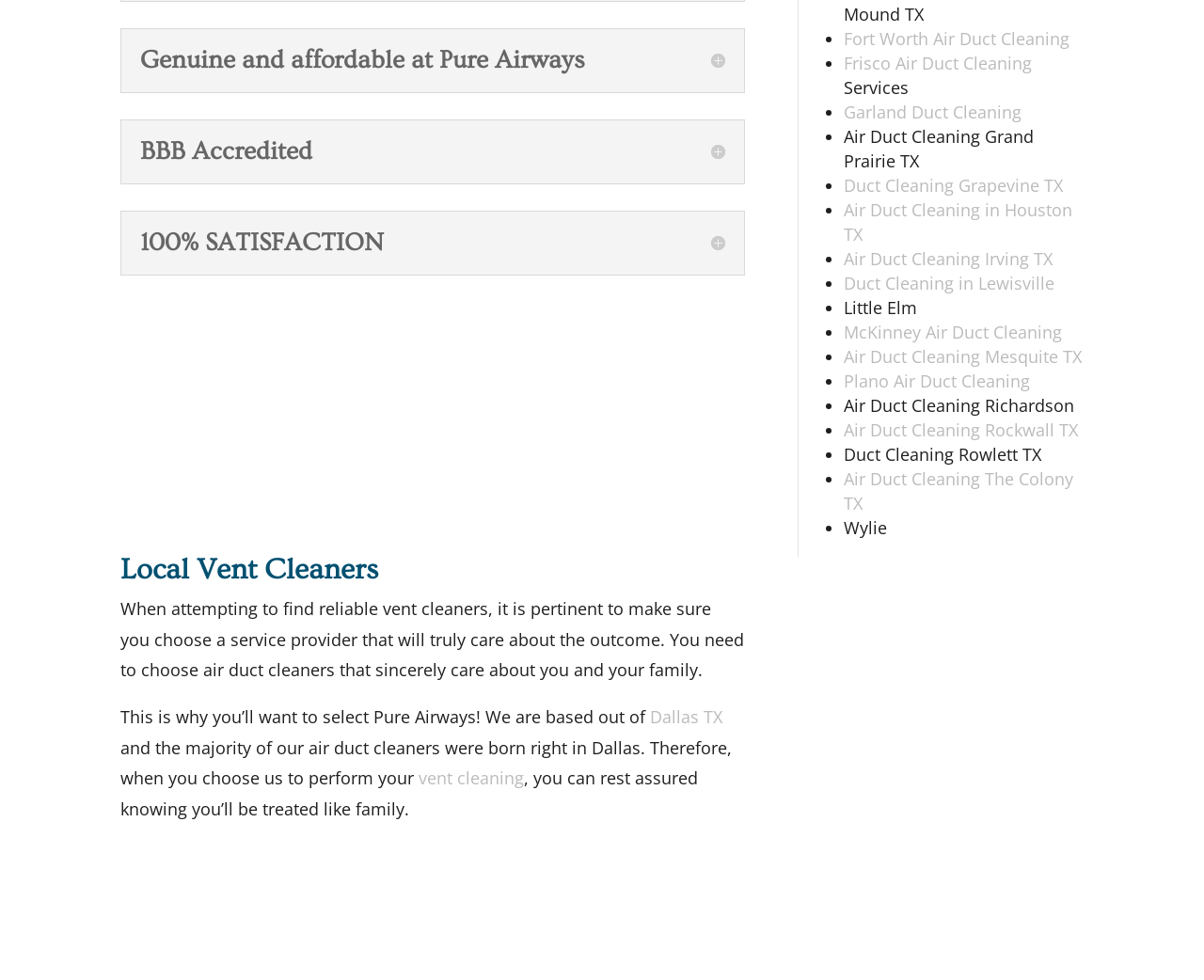What is the name of the air duct cleaning company?
Answer the question using a single word or phrase, according to the image.

Pure Airways